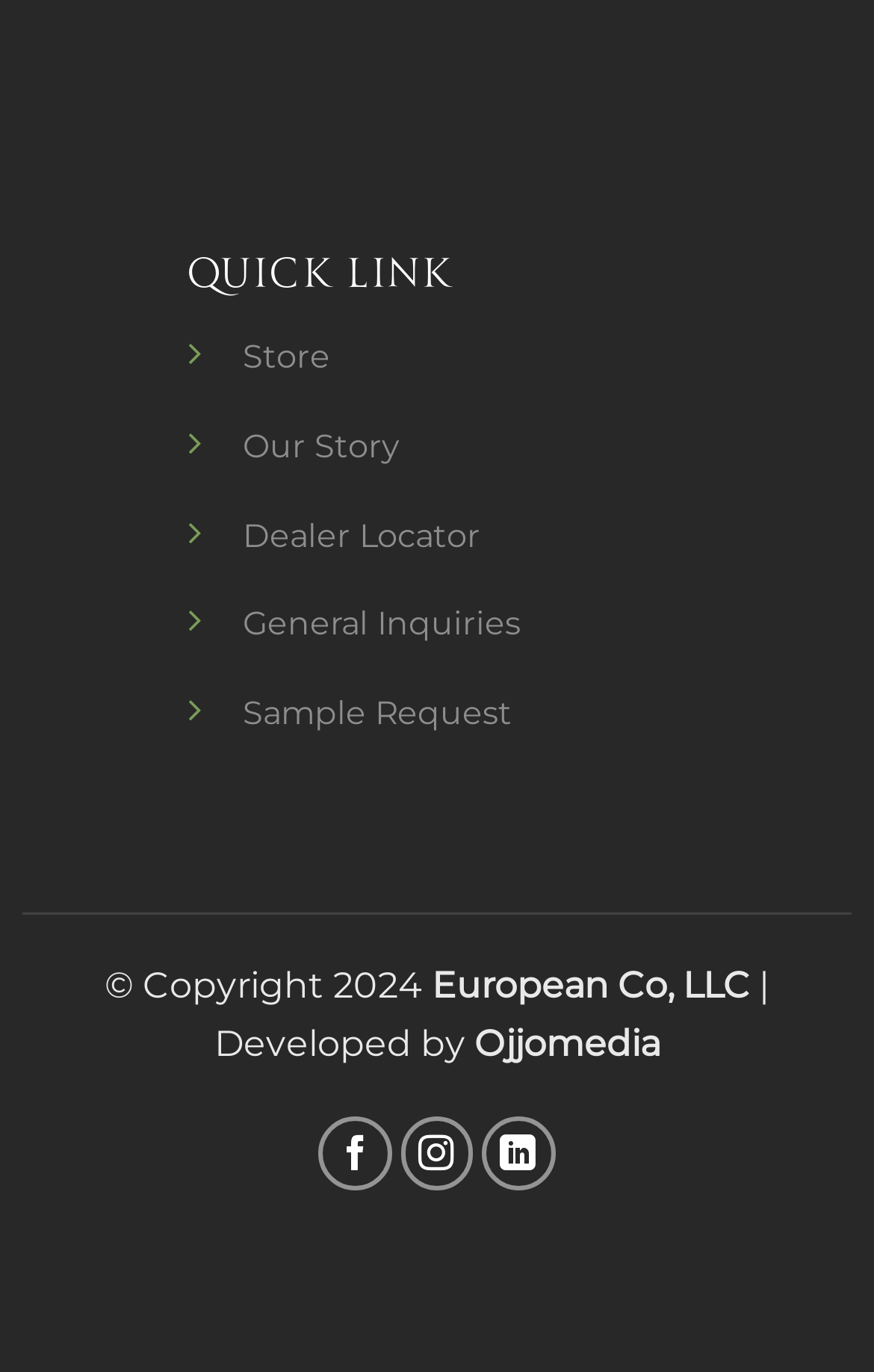Pinpoint the bounding box coordinates of the area that must be clicked to complete this instruction: "Request a sample".

[0.278, 0.504, 0.585, 0.534]